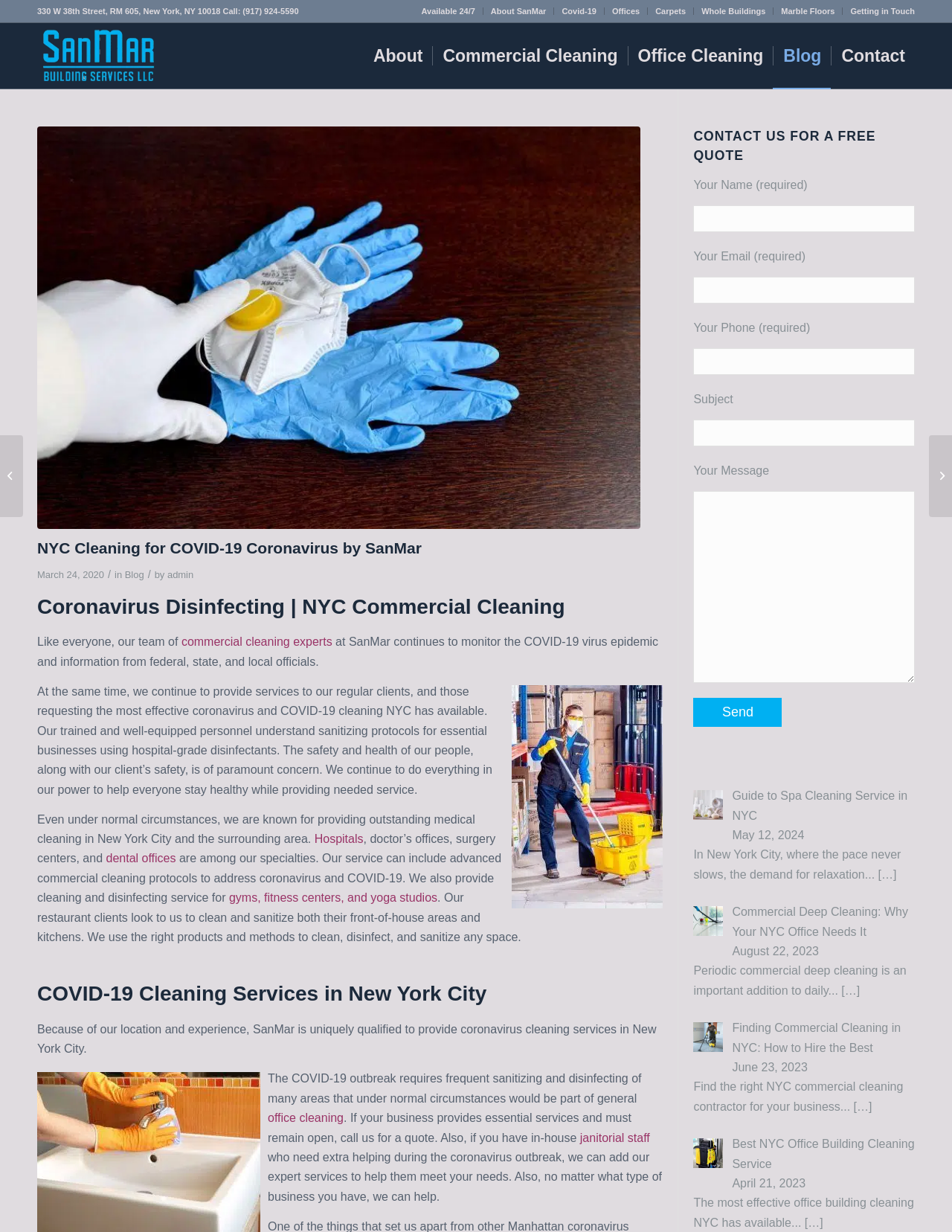Please respond to the question using a single word or phrase:
What is the topic of the article mentioned on the webpage?

COVID-19 cleaning services in New York City